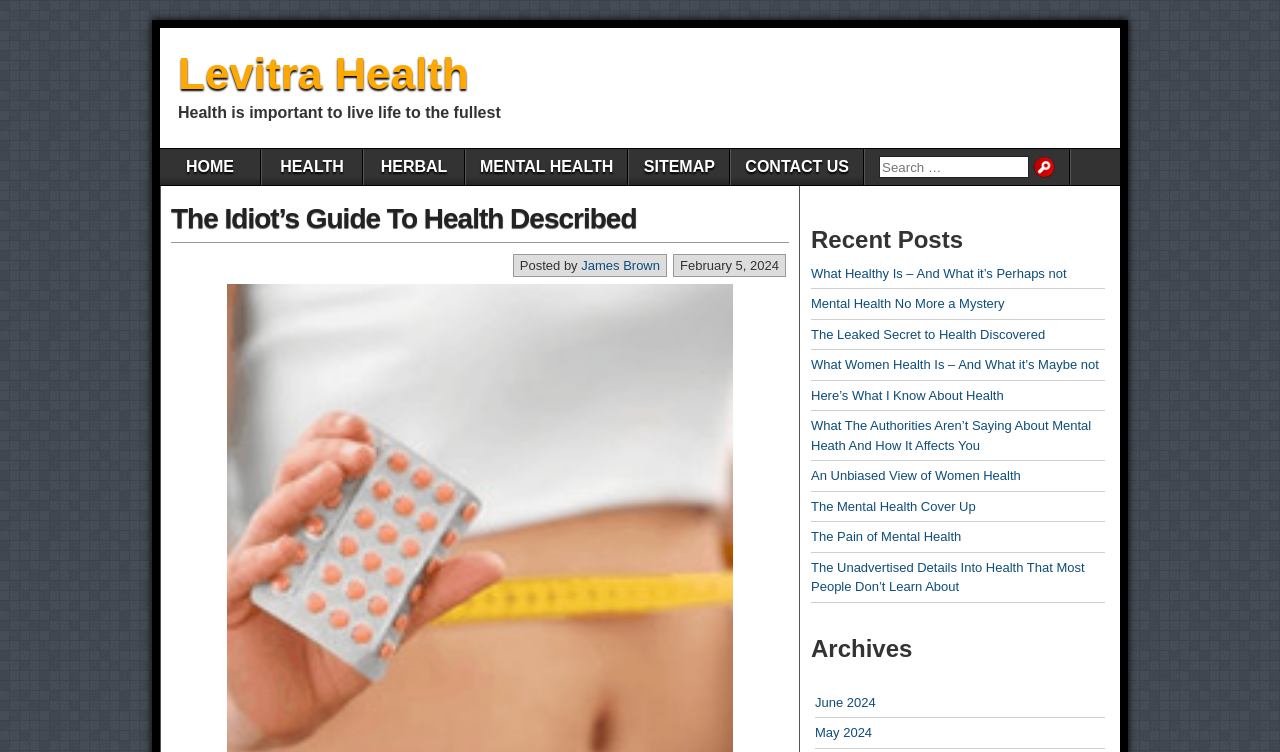Please mark the bounding box coordinates of the area that should be clicked to carry out the instruction: "Click on the 'HOME' link".

[0.125, 0.198, 0.203, 0.246]